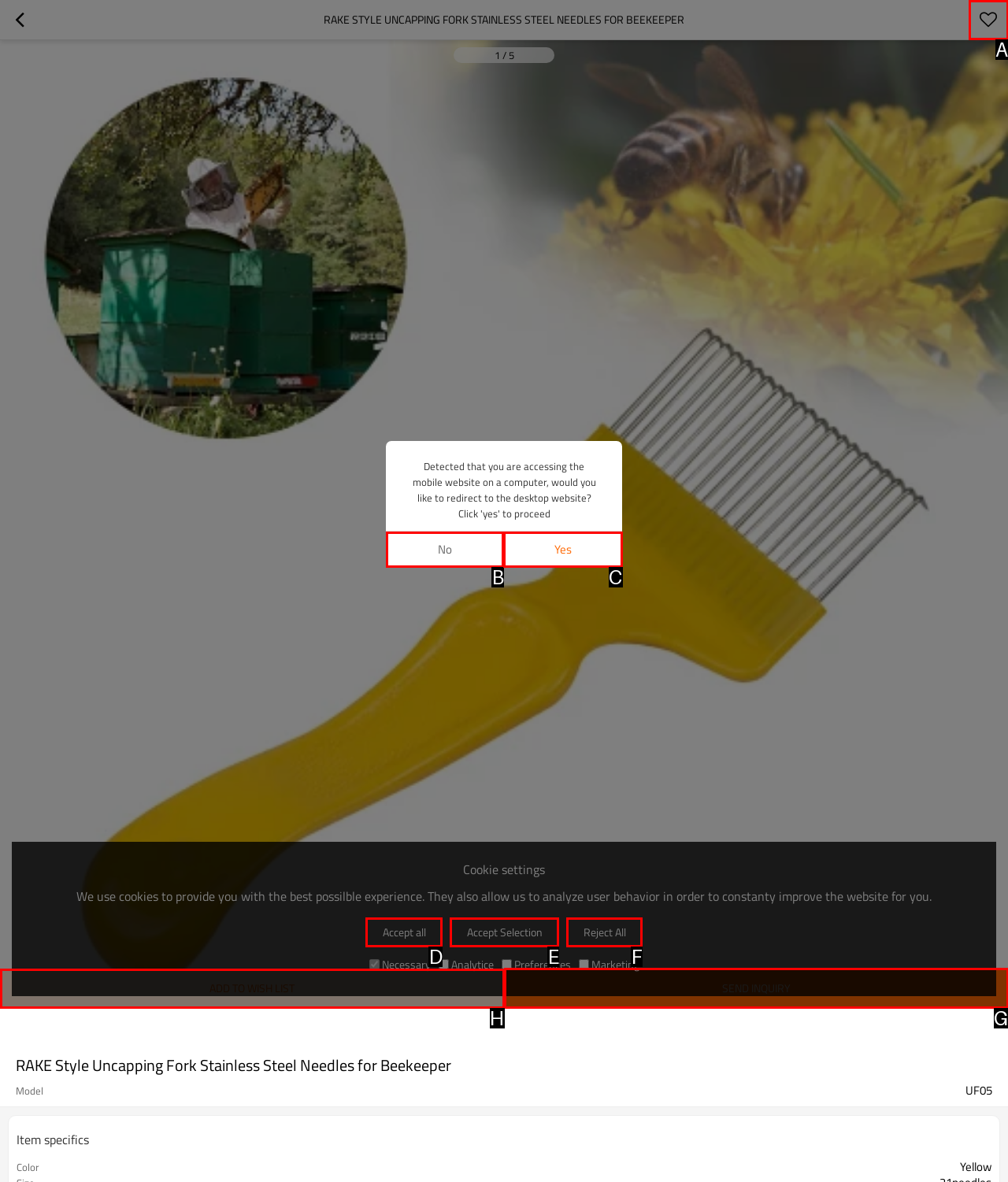Choose the HTML element that needs to be clicked for the given task: Click the send inquiry button Respond by giving the letter of the chosen option.

G